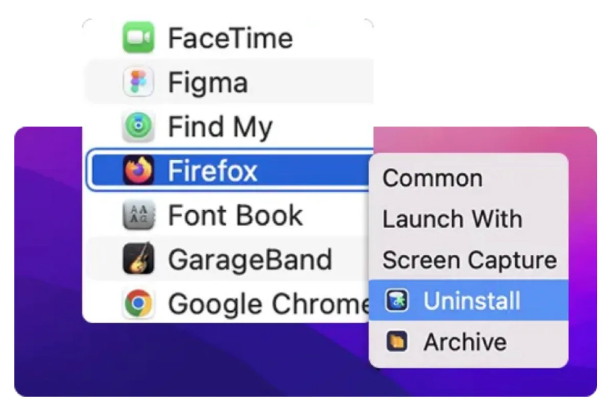What is the name of the application selected in the Finder interface?
Look at the screenshot and respond with a single word or phrase.

Firefox